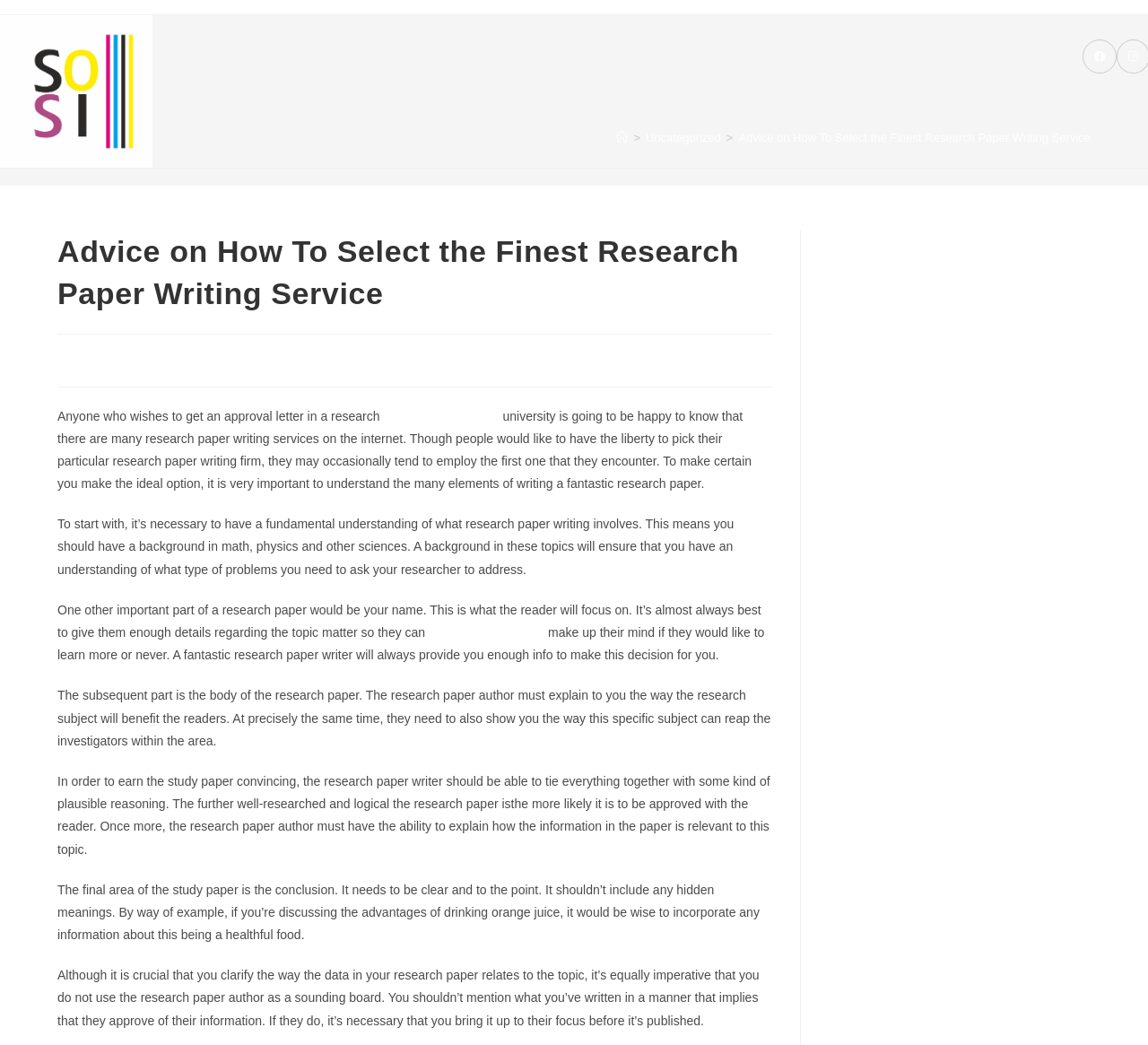Please answer the following question using a single word or phrase: 
Who is the author of the current post?

guest guest